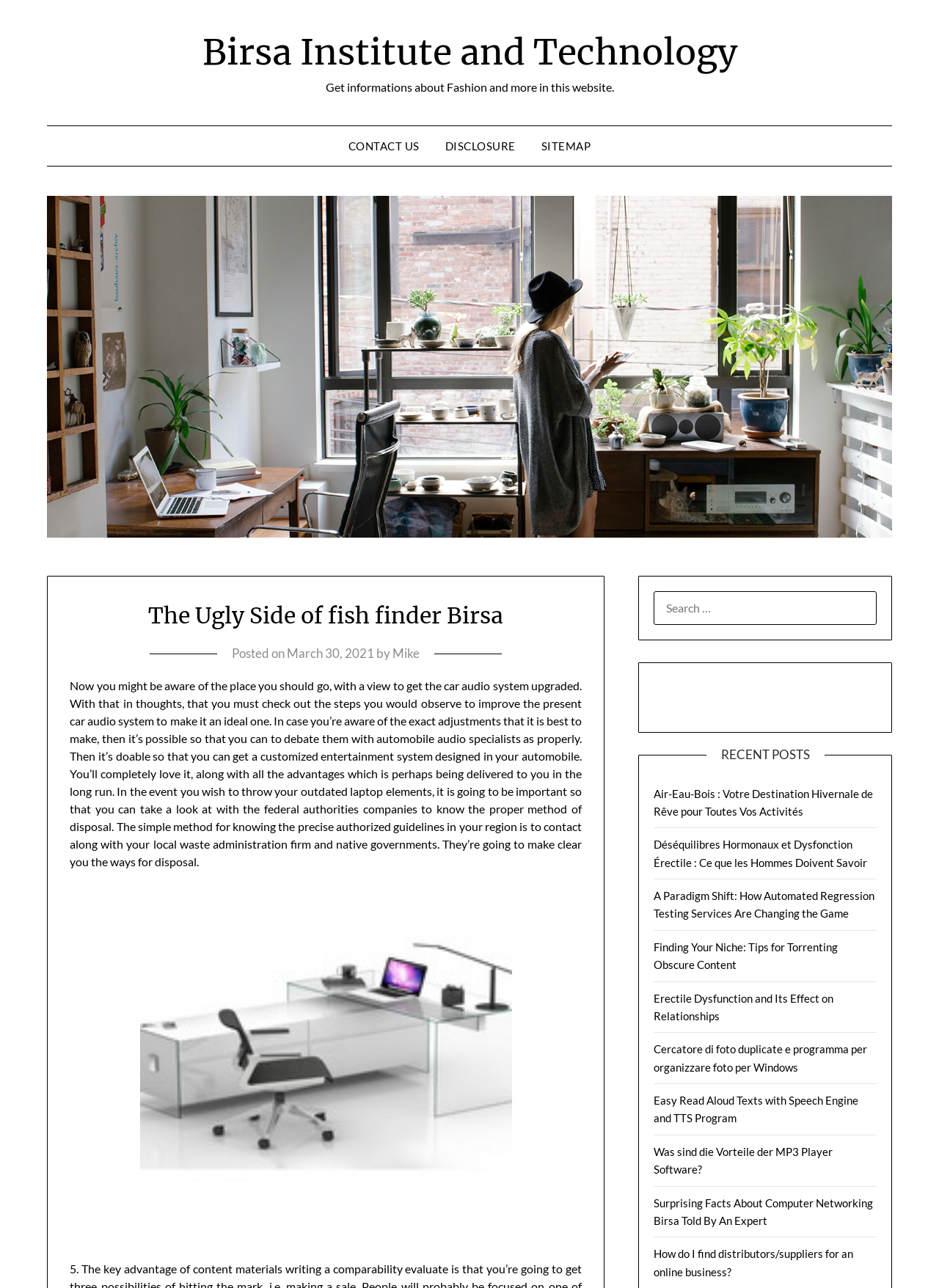What is the name of the institute?
Examine the image closely and answer the question with as much detail as possible.

The name of the institute can be found in the link at the top of the webpage, which says 'Birsa Institute and Technology'. This link is also the title of the webpage.